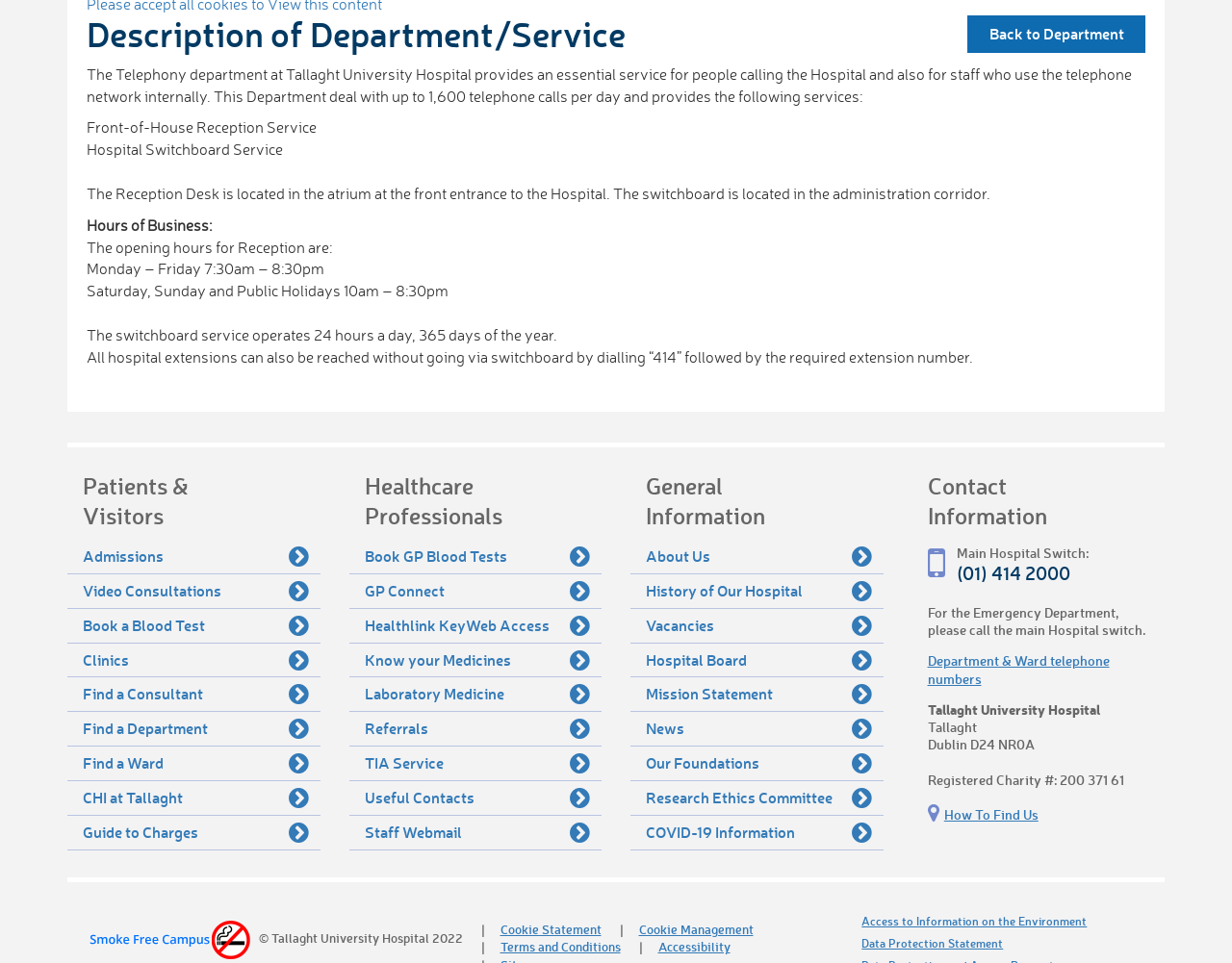Locate the bounding box coordinates for the element described below: "Department & Ward telephone numbers". The coordinates must be four float values between 0 and 1, formatted as [left, top, right, bottom].

[0.753, 0.677, 0.9, 0.714]